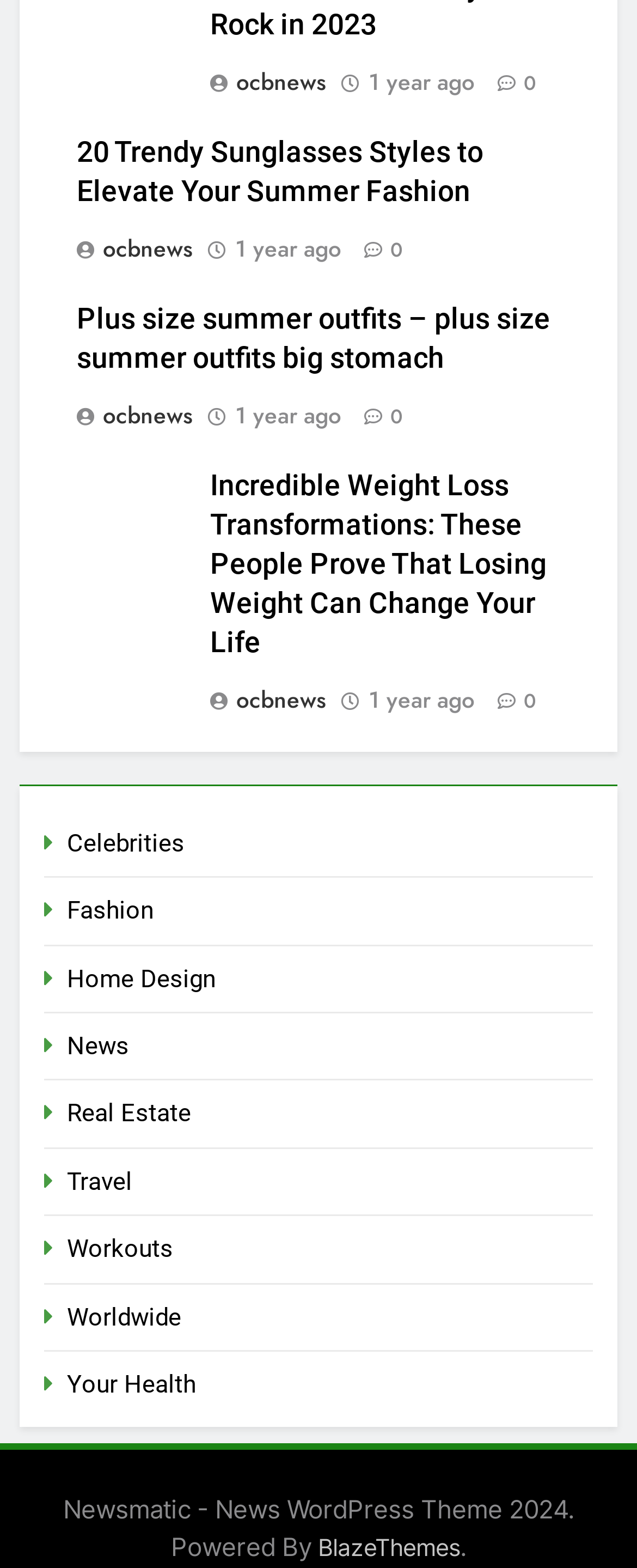What is the theme of the website?
Could you answer the question with a detailed and thorough explanation?

The website's theme is a News WordPress Theme, as indicated by the footer text 'Newsmatic - News WordPress Theme 2024. Powered By BlazeThemes'.